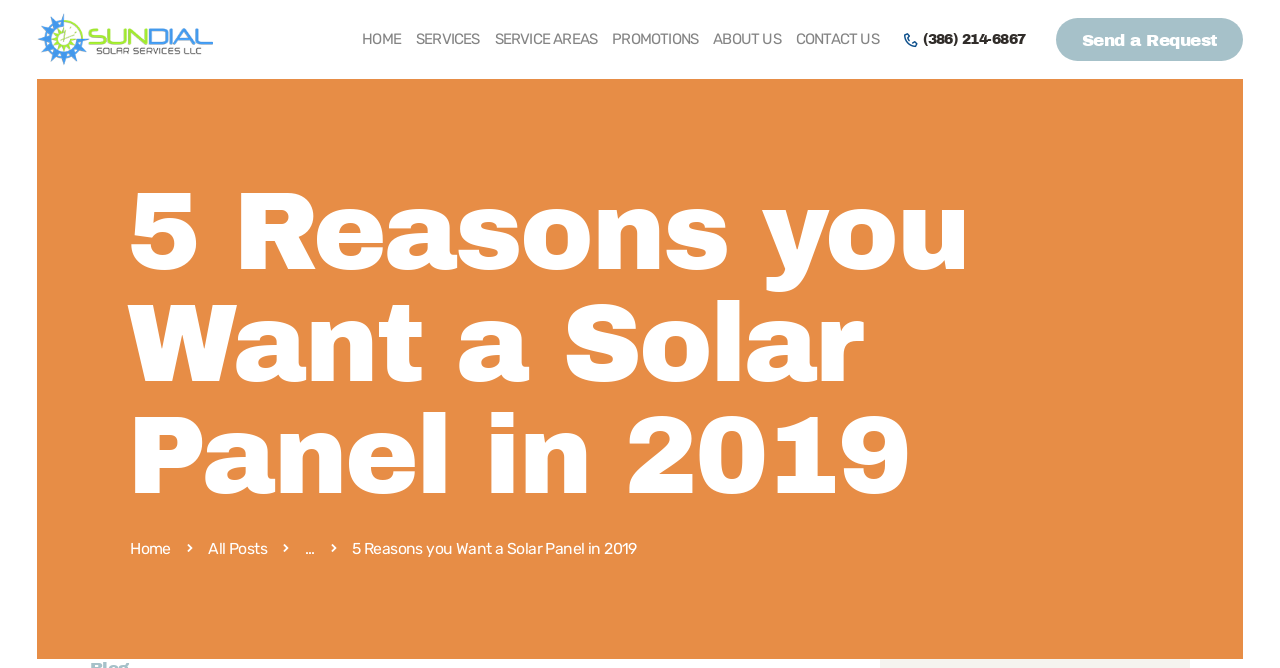Please identify the bounding box coordinates for the region that you need to click to follow this instruction: "Click the Sundial logo".

[0.406, 0.099, 0.594, 0.234]